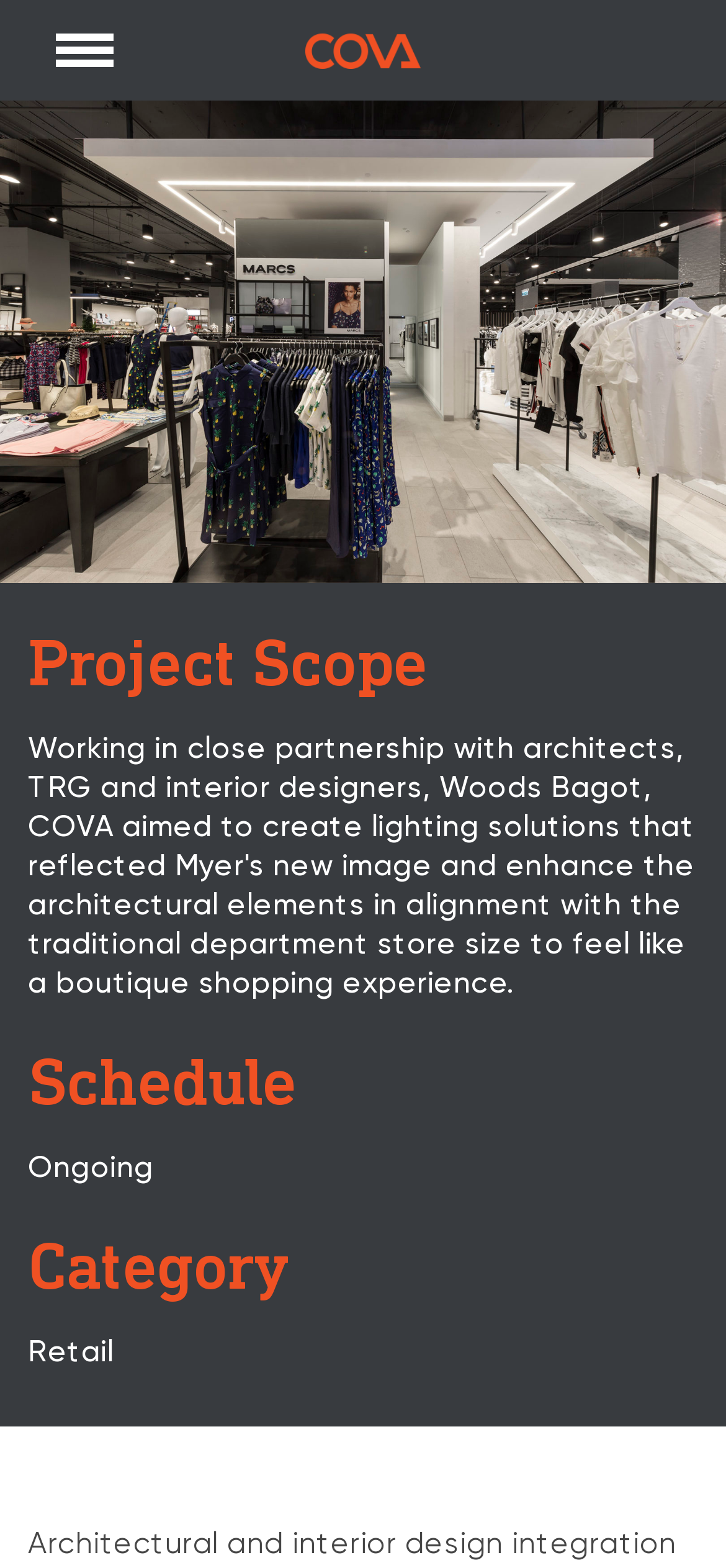What is the schedule of the project?
Using the image, provide a concise answer in one word or a short phrase.

Not specified